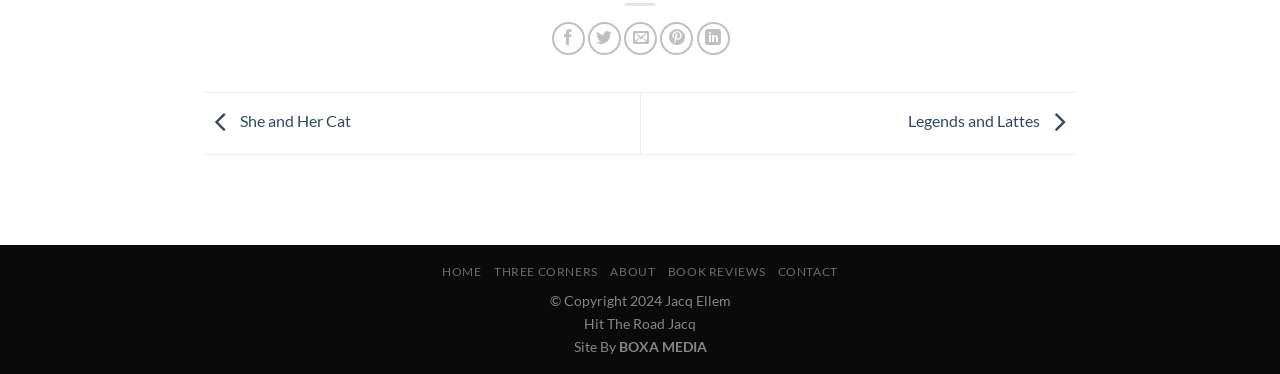Provide the bounding box coordinates of the HTML element this sentence describes: "Legends and Lattes".

[0.709, 0.298, 0.84, 0.349]